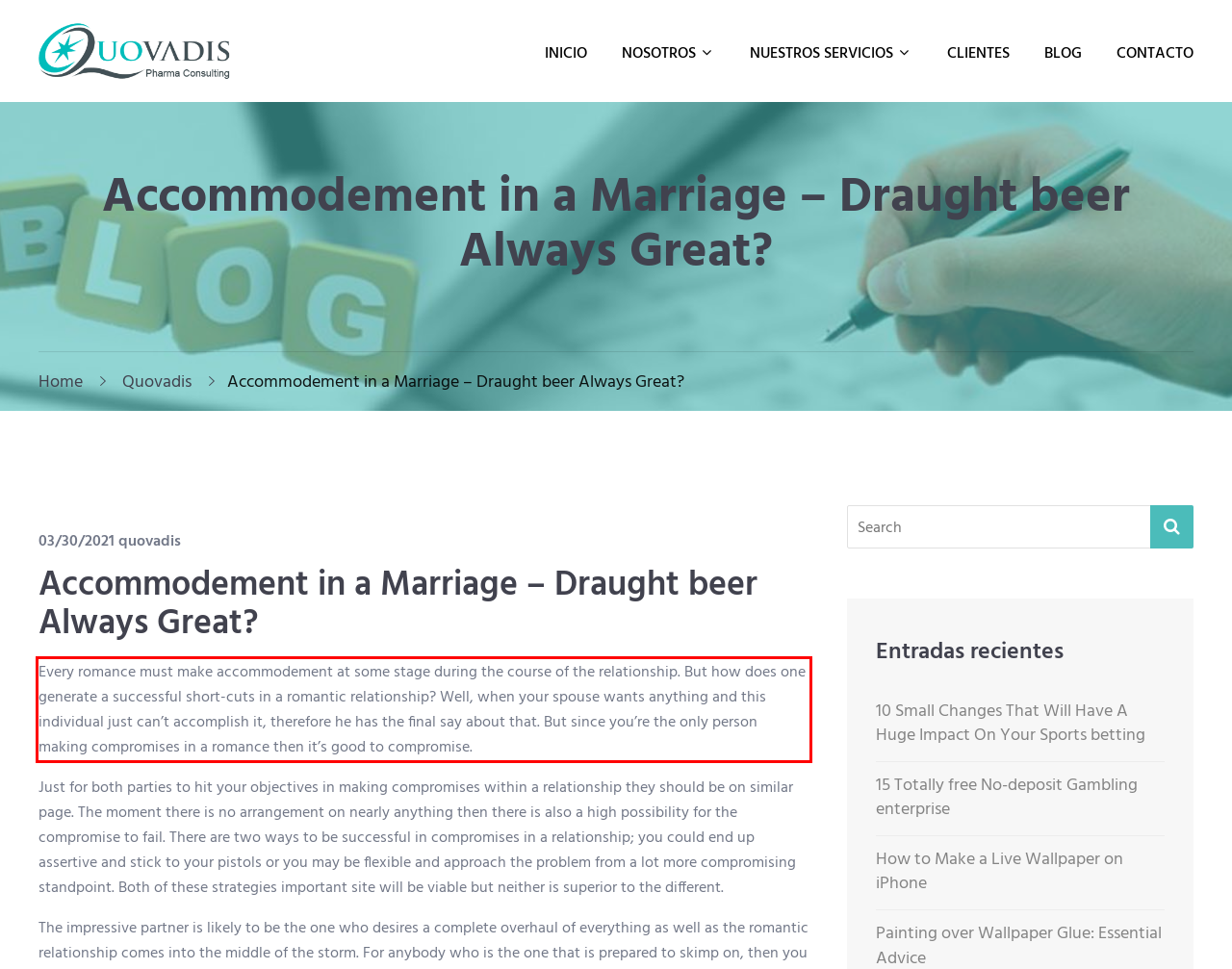You have a screenshot of a webpage with a red bounding box. Identify and extract the text content located inside the red bounding box.

Every romance must make accommodement at some stage during the course of the relationship. But how does one generate a successful short-cuts in a romantic relationship? Well, when your spouse wants anything and this individual just can’t accomplish it, therefore he has the final say about that. But since you’re the only person making compromises in a romance then it’s good to compromise.